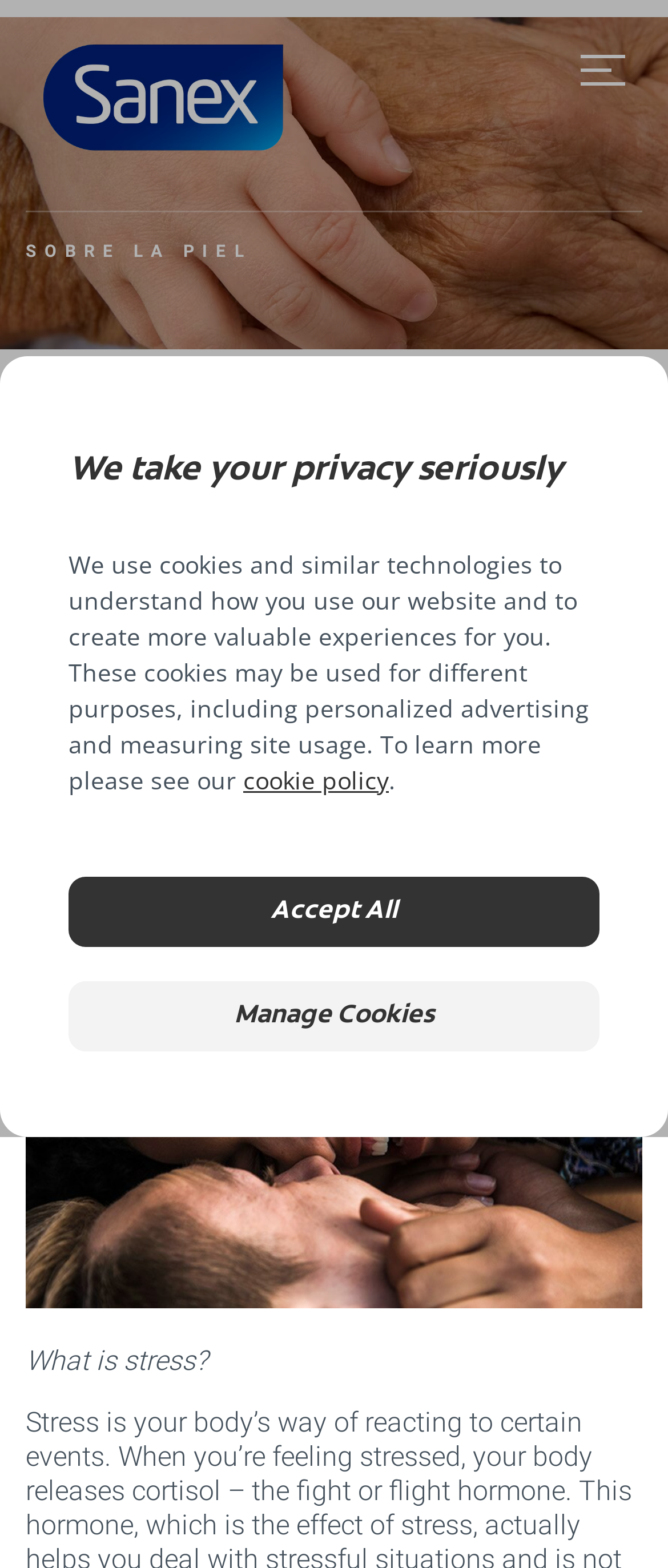Locate the bounding box coordinates of the element that needs to be clicked to carry out the instruction: "Search for something". The coordinates should be given as four float numbers ranging from 0 to 1, i.e., [left, top, right, bottom].

[0.715, 0.011, 0.767, 0.128]